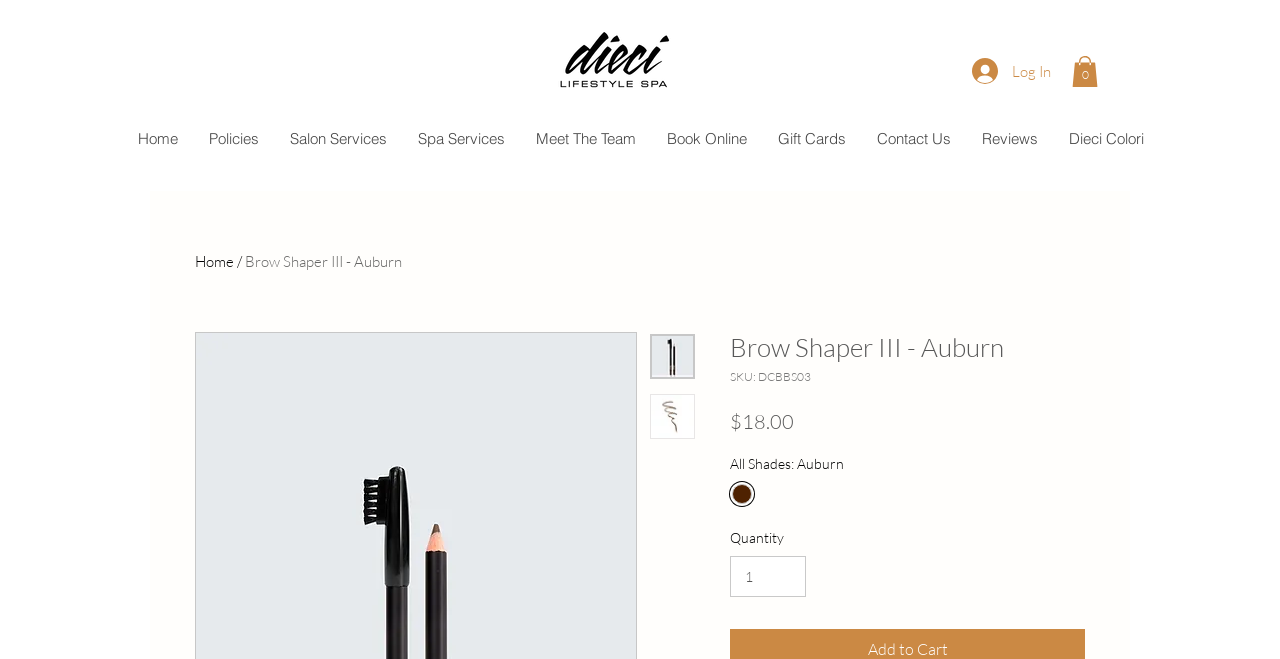Determine the bounding box coordinates for the element that should be clicked to follow this instruction: "Enter your name". The coordinates should be given as four float numbers between 0 and 1, in the format [left, top, right, bottom].

None